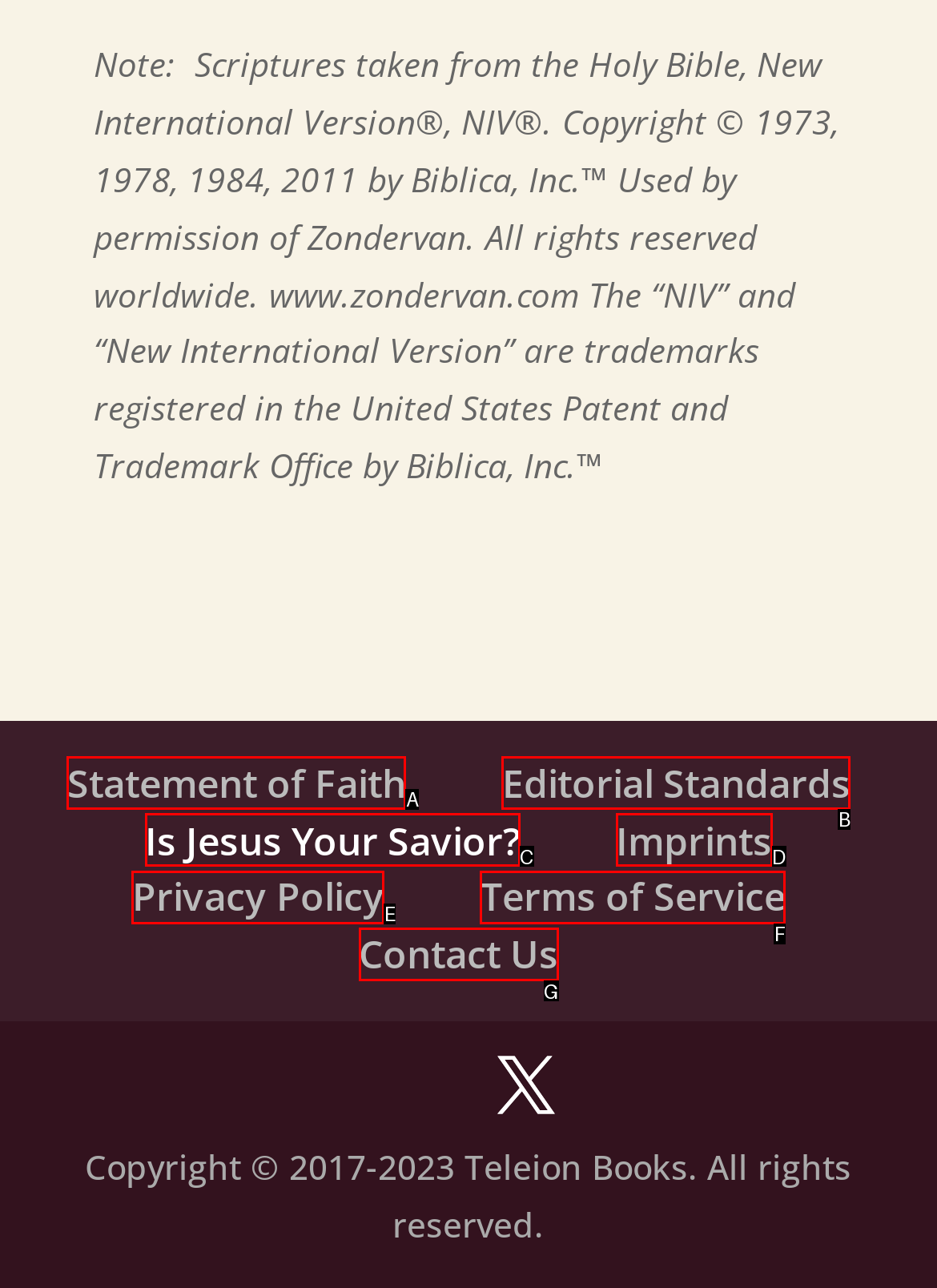What letter corresponds to the UI element described here: Statement of Faith
Reply with the letter from the options provided.

A